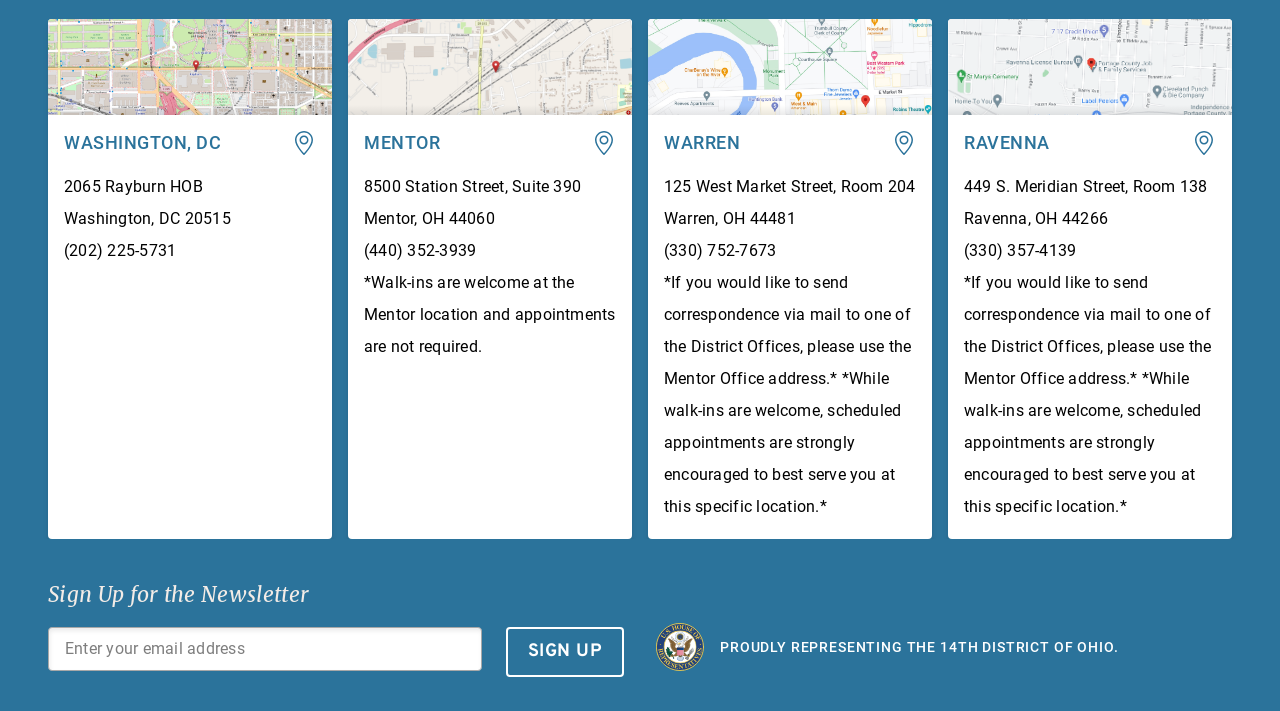How many office locations are listed?
Look at the screenshot and provide an in-depth answer.

I counted the number of links that contain addresses and phone numbers, which are Washington, DC, Mentor, Warren, and Ravenna, totaling 4 office locations.